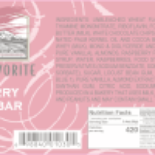Describe the image with as much detail as possible.

The image showcases the packaging label for the "Raspberry Jammer Bar" from Seattle’s Favorite. Dominating the design is a soft pink background adorned with a stylized pattern that evokes a playful and inviting atmosphere. Prominently displayed at the top is the product name, "Raspberry Jammer Bar," along with the brand name, "Seattle's Favorite."

The label provides a detailed ingredient list, highlighting the components of the dessert bar, which includes white chocolate shortbread, crunchy almonds, and pure raspberry preserves, suggesting a decadent treat. Additionally, there are nutritional facts clearly listed, indicating that this dessert bar contains 420 calories, making it a sweet indulgence.

The overall design is appealing, with a blend of informative text and a visually engaging layout, capturing the essence of a delicious and wholesome dessert. This product promises a delightful combination of flavors, perfect for dessert lovers.